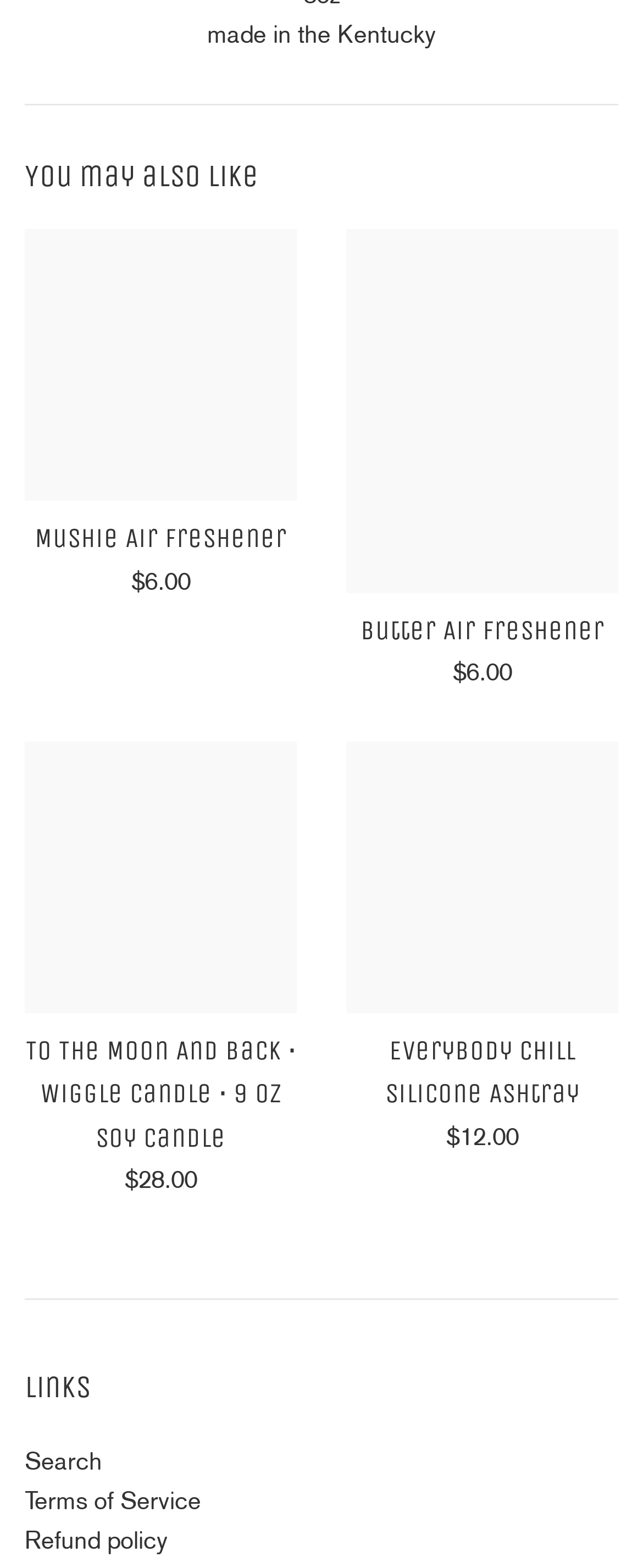Could you please study the image and provide a detailed answer to the question:
What is the name of the candle sold by Ginger June Candle Co?

The name of the candle sold by Ginger June Candle Co can be found by reading the text associated with the link, which mentions 'to the moon and back wiggle candle by ginger June candle co available at hey tiger louisville'.